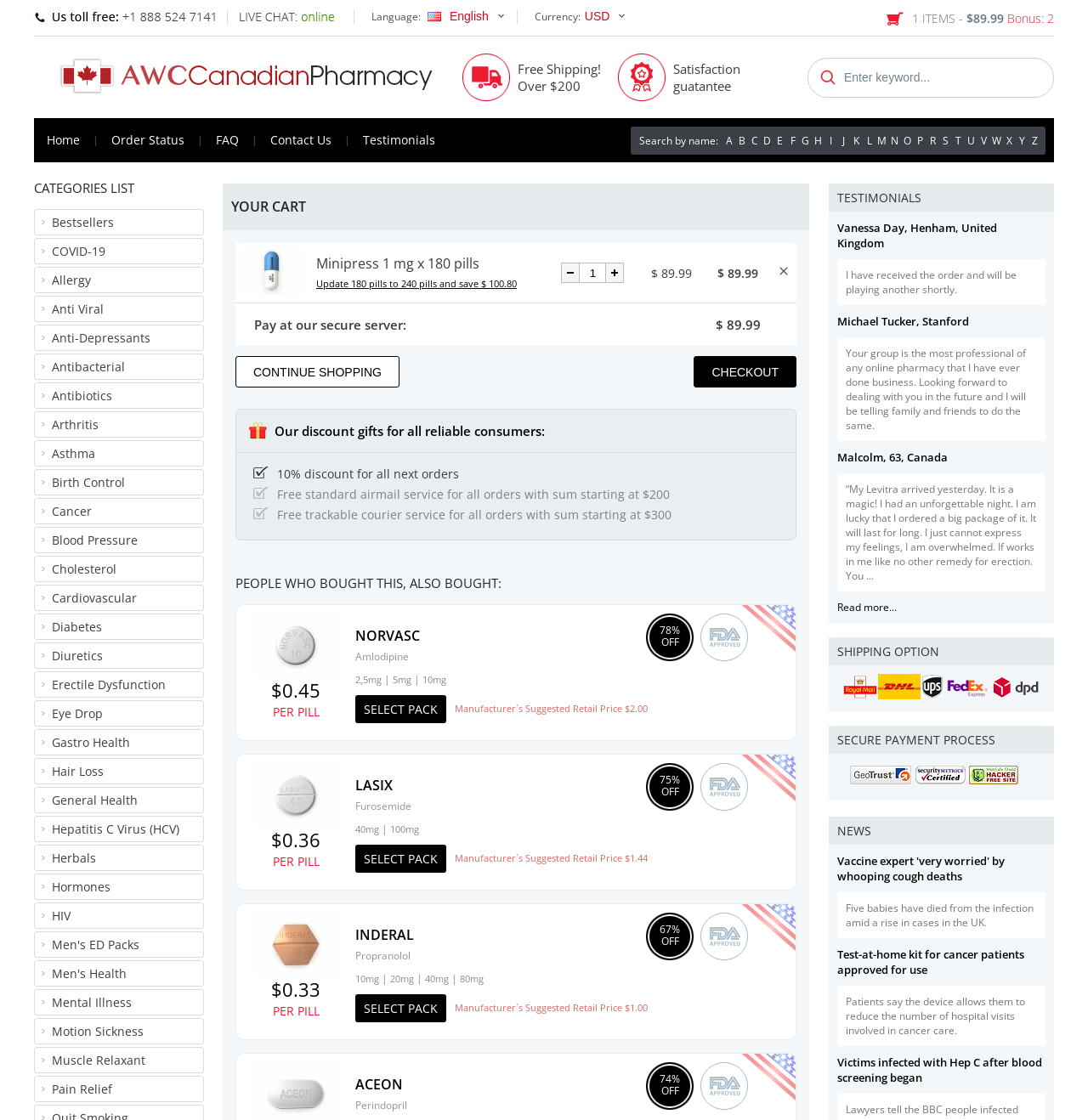What is the total cost of the items in the cart?
Please look at the screenshot and answer using one word or phrase.

$89.99